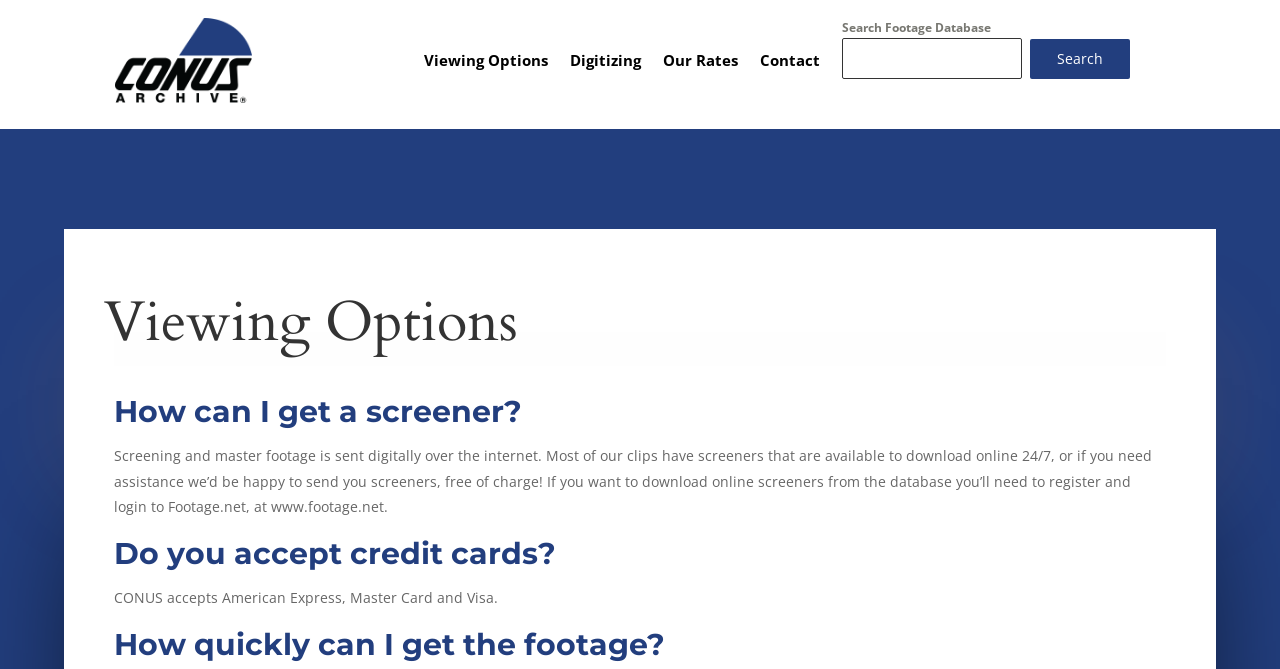Give the bounding box coordinates for this UI element: "Digitizing". The coordinates should be four float numbers between 0 and 1, arranged as [left, top, right, bottom].

[0.445, 0.027, 0.501, 0.154]